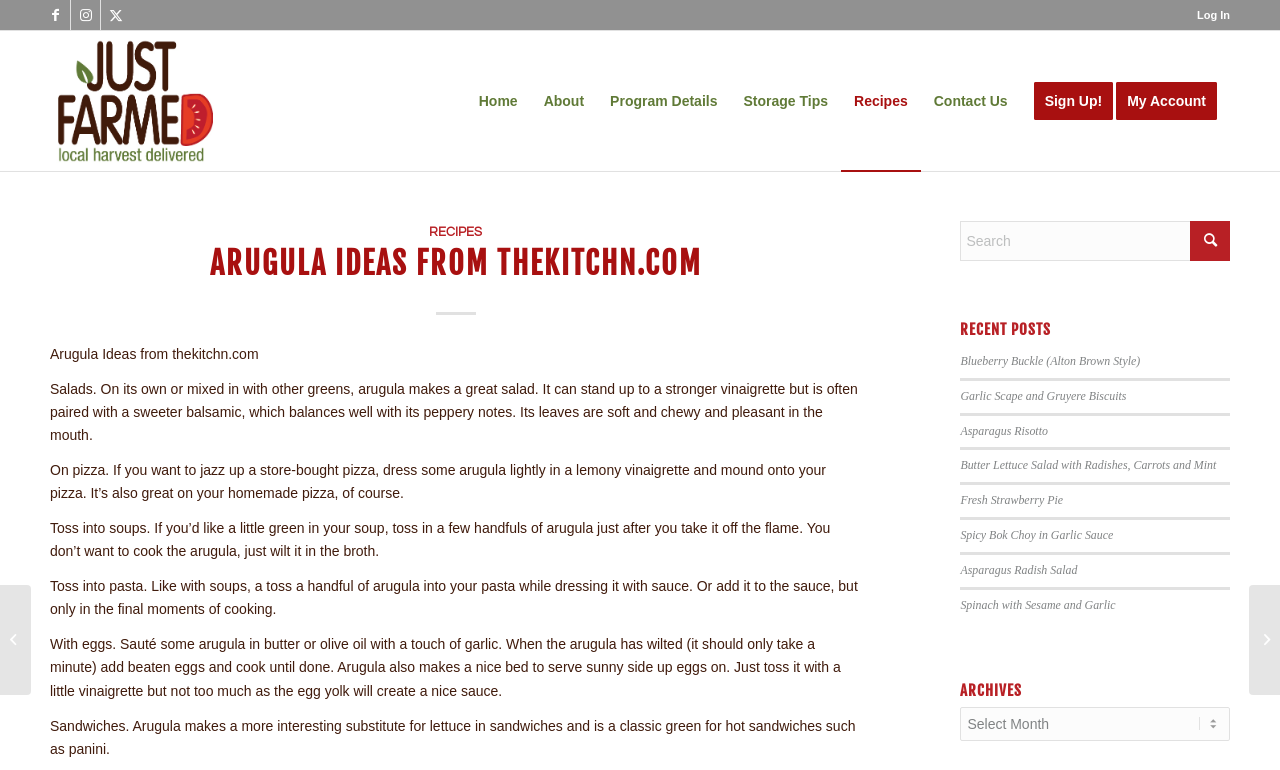Determine the bounding box coordinates for the clickable element required to fulfill the instruction: "Search". Provide the coordinates as four float numbers between 0 and 1, i.e., [left, top, right, bottom].

[0.75, 0.287, 0.961, 0.339]